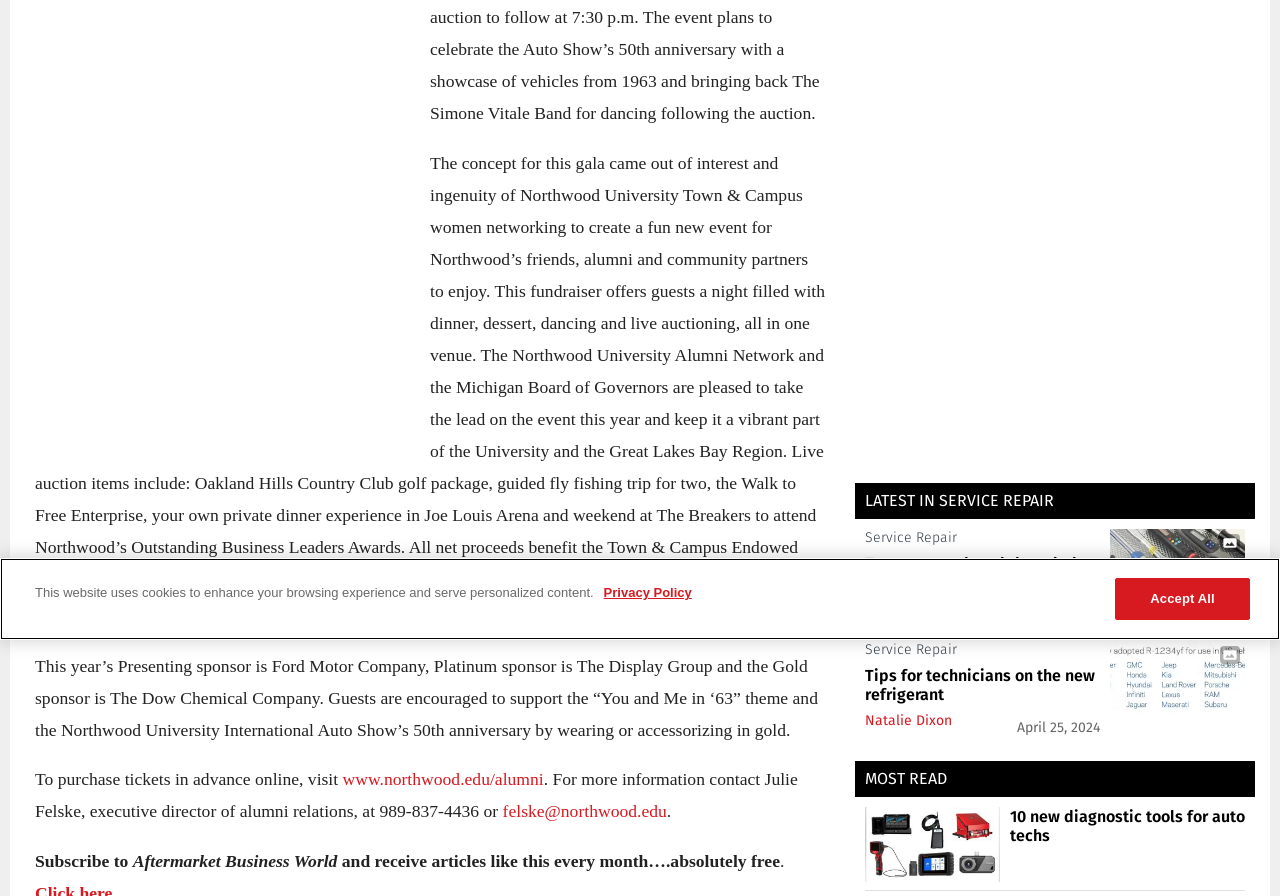Given the description "Underhood", provide the bounding box coordinates of the corresponding UI element.

[0.0, 0.084, 0.025, 0.122]